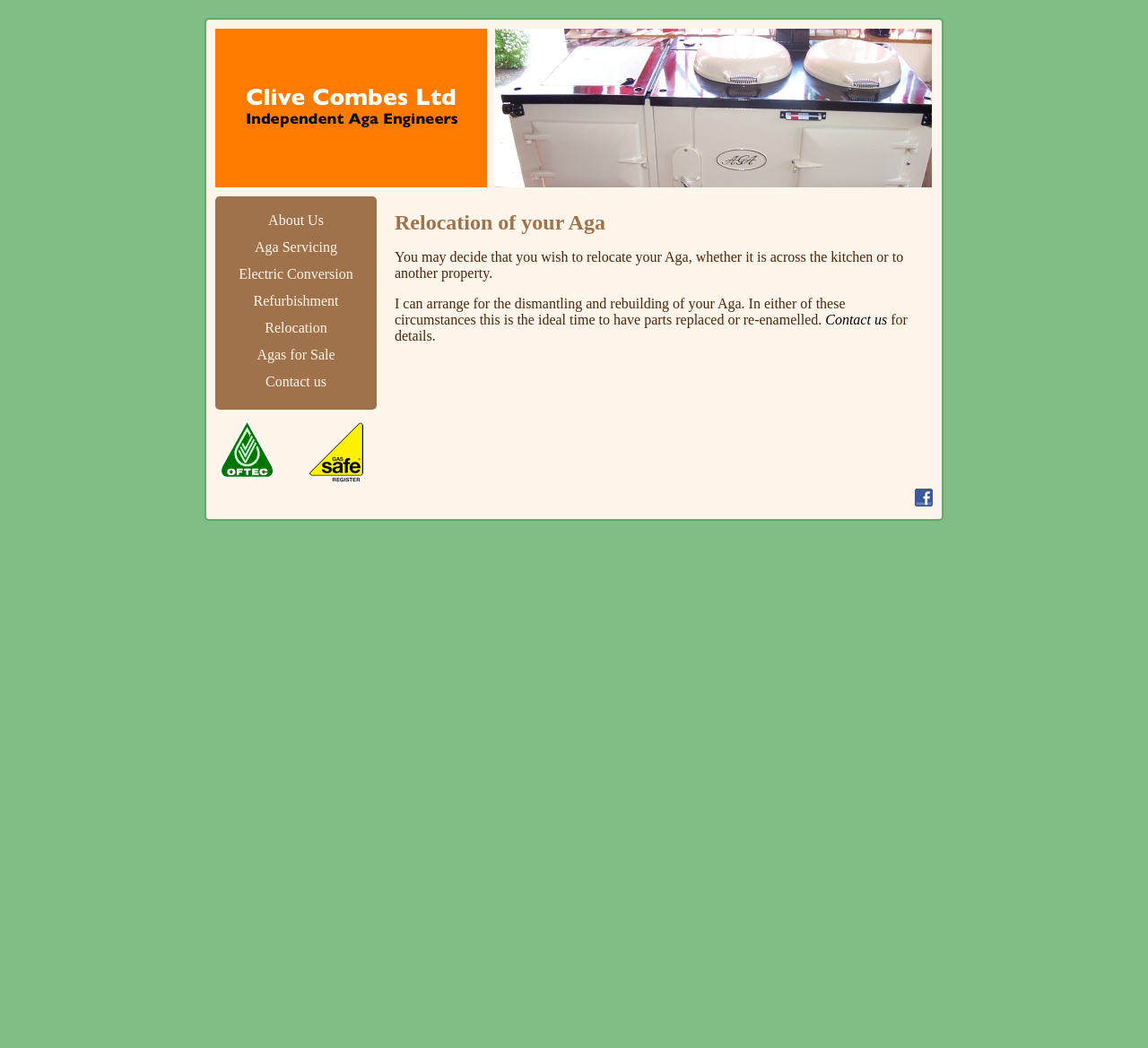Provide a one-word or short-phrase response to the question:
How can you get details about AGA relocation?

Contact us